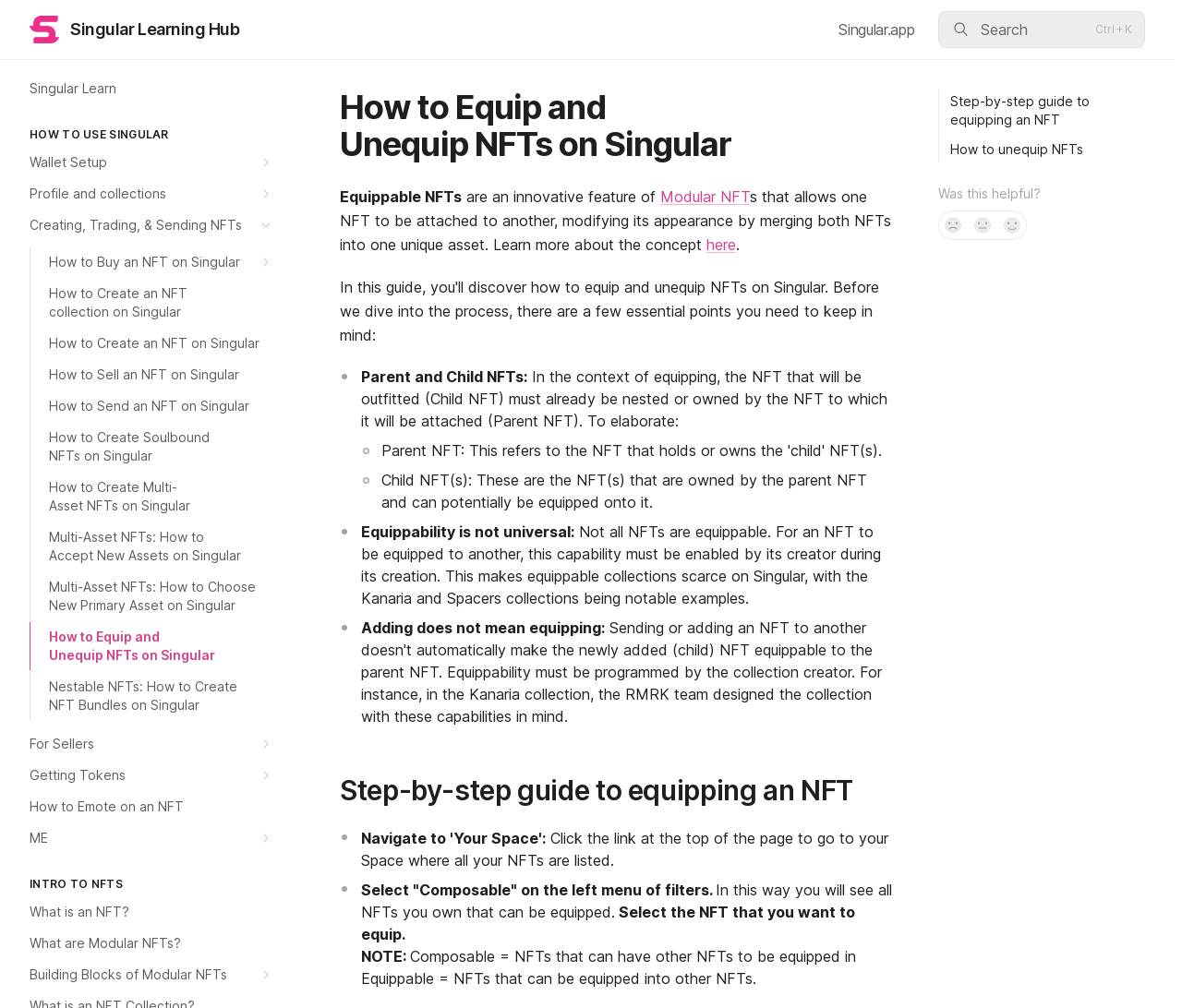Identify the bounding box coordinates of the section that should be clicked to achieve the task described: "Go to 'Wallet Setup'".

[0.009, 0.147, 0.238, 0.176]